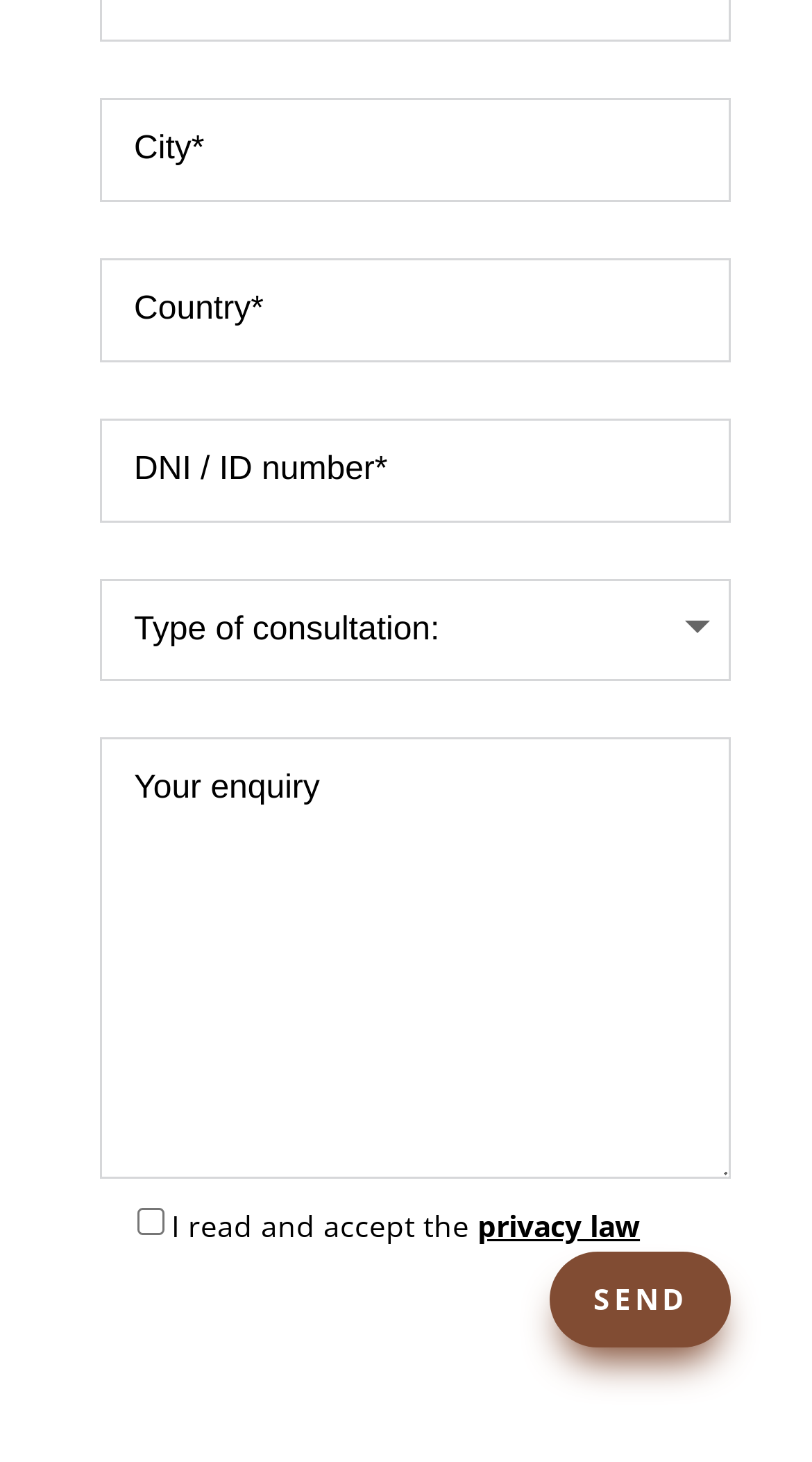How many fields are required in the form?
Using the image, provide a concise answer in one word or a short phrase.

Three